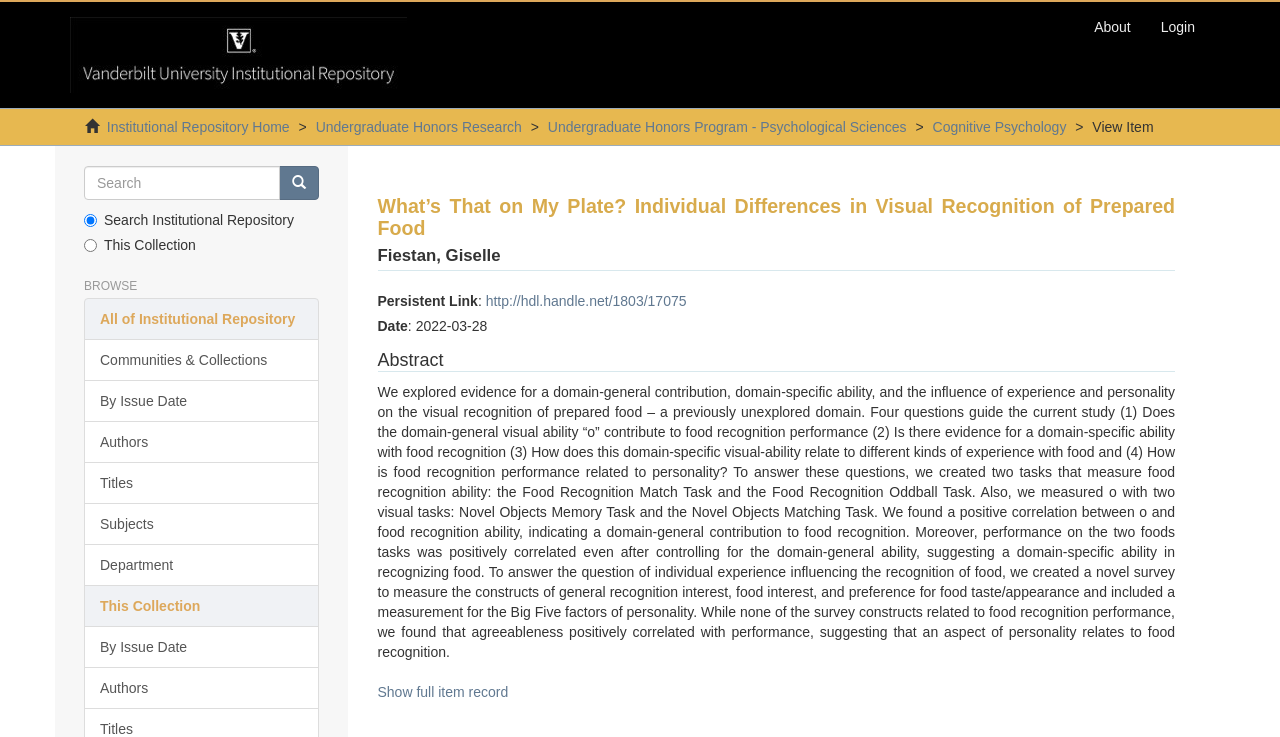What is the purpose of the Food Recognition Match Task?
Give a detailed and exhaustive answer to the question.

The purpose of the Food Recognition Match Task is obtained from the abstract of the research which mentions that the task is used to measure food recognition ability.